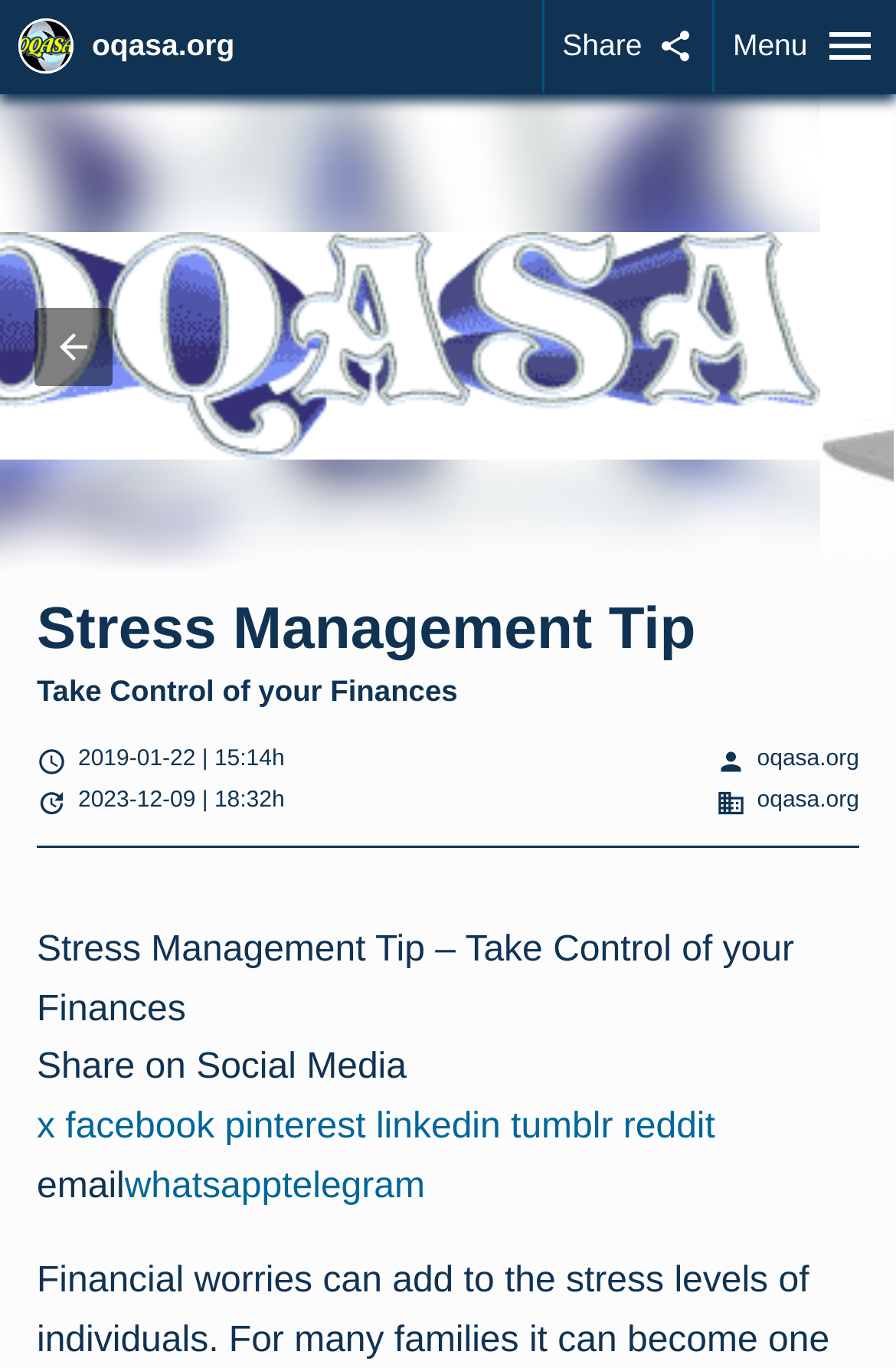Locate the bounding box coordinates of the element I should click to achieve the following instruction: "Share on Social Media".

[0.041, 0.767, 0.454, 0.795]